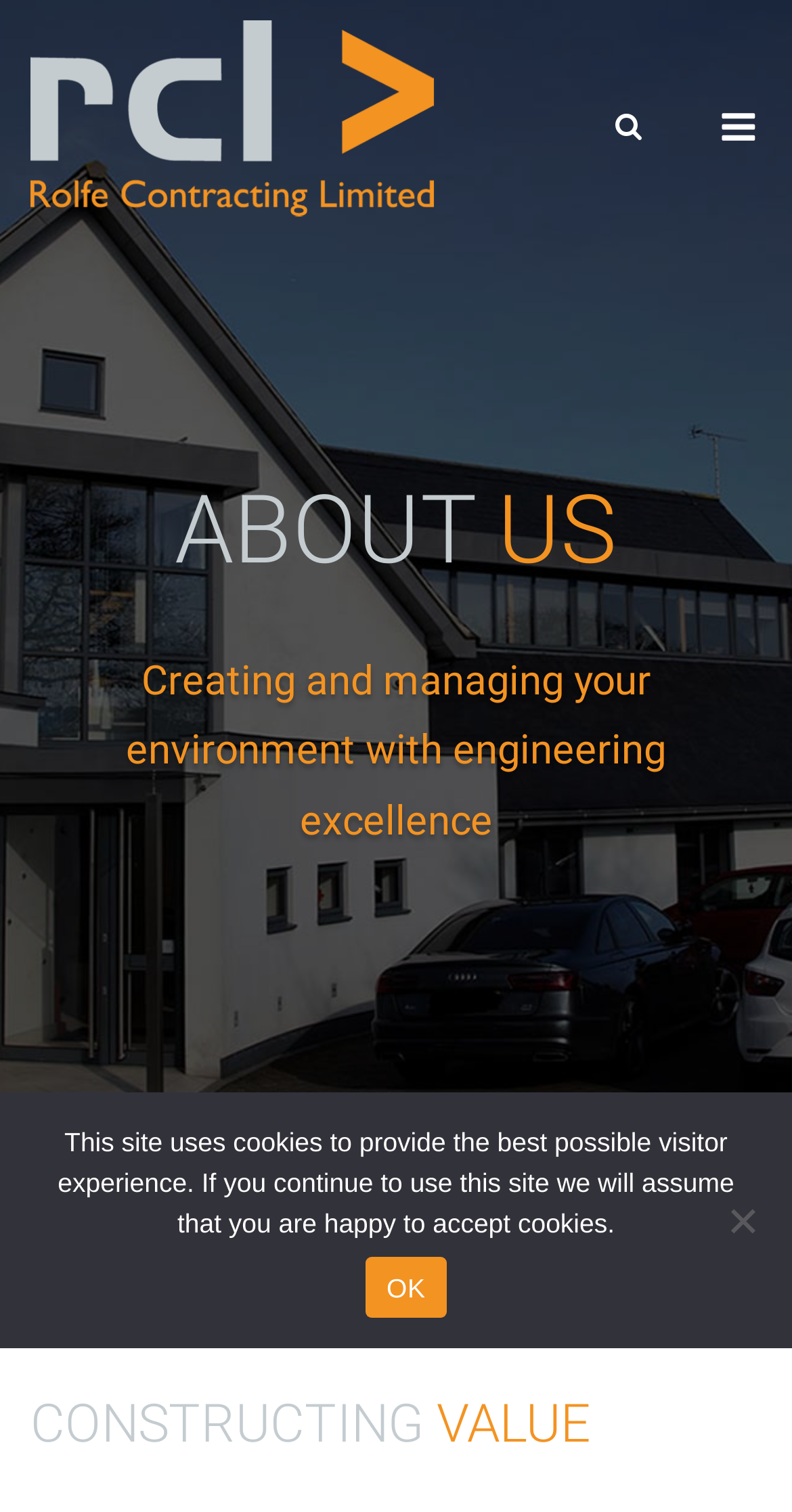Given the description: "alt="Rolfe Contracting Limited"", determine the bounding box coordinates of the UI element. The coordinates should be formatted as four float numbers between 0 and 1, [left, top, right, bottom].

[0.038, 0.013, 0.549, 0.144]